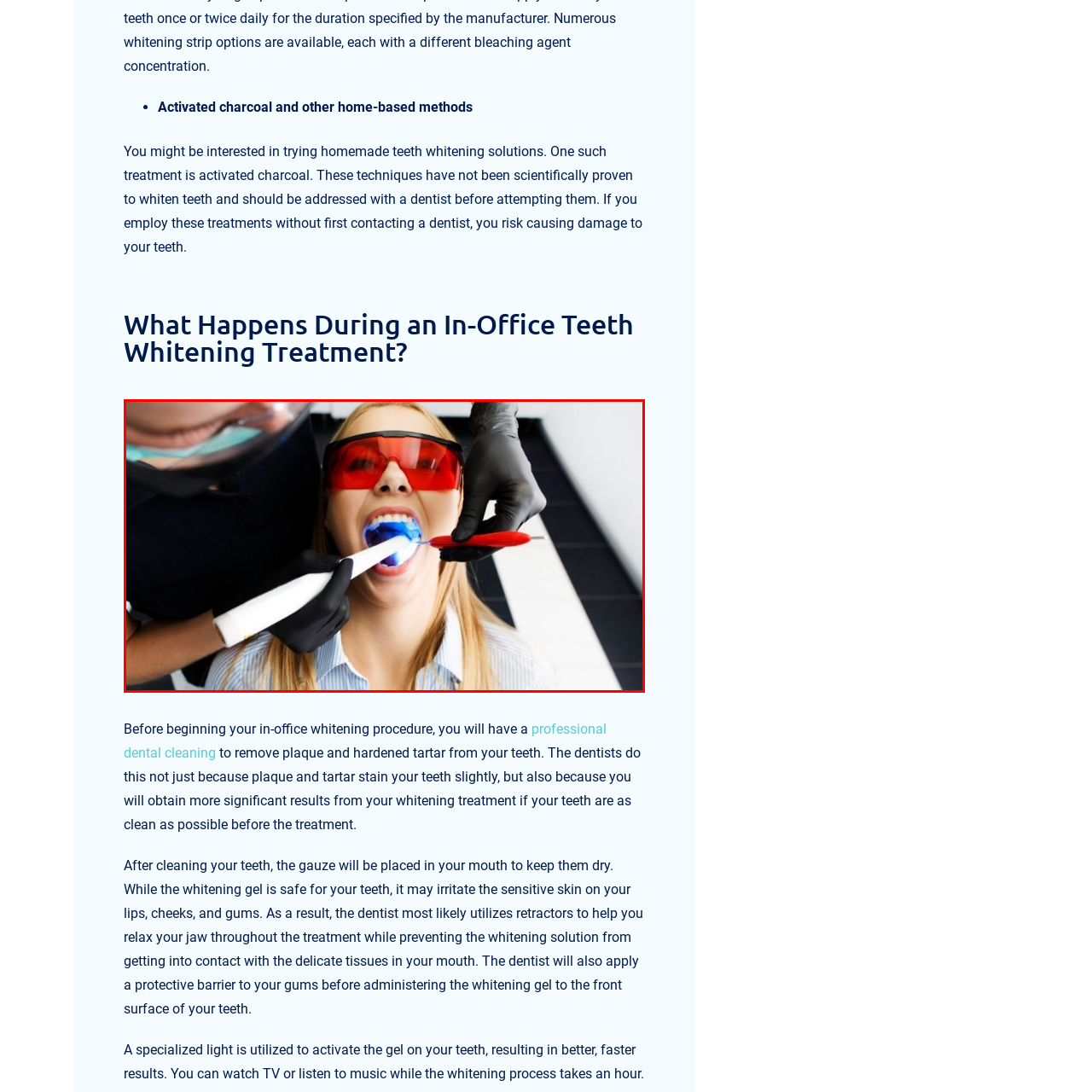Examine the content inside the red bounding box and offer a comprehensive answer to the following question using the details from the image: What color are the dental professional's gloves?

The dental professional is clad in black gloves, which is a typical attire for dental professionals to maintain hygiene and prevent contamination during procedures.